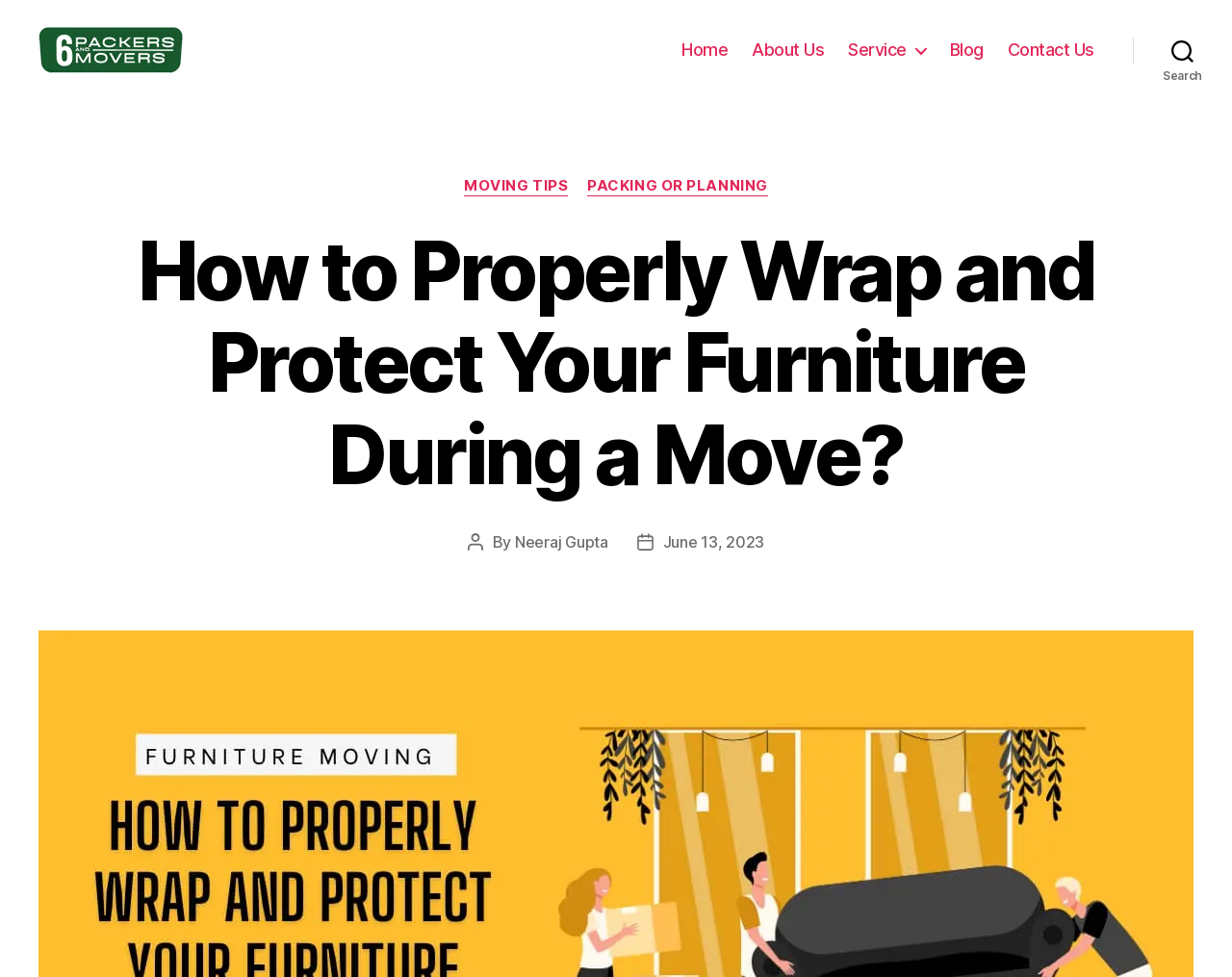Given the content of the image, can you provide a detailed answer to the question?
How many navigation links are there?

The navigation links can be found in the horizontal navigation bar. There are five links: 'Home', 'About Us', 'Service', 'Blog', and 'Contact Us'.